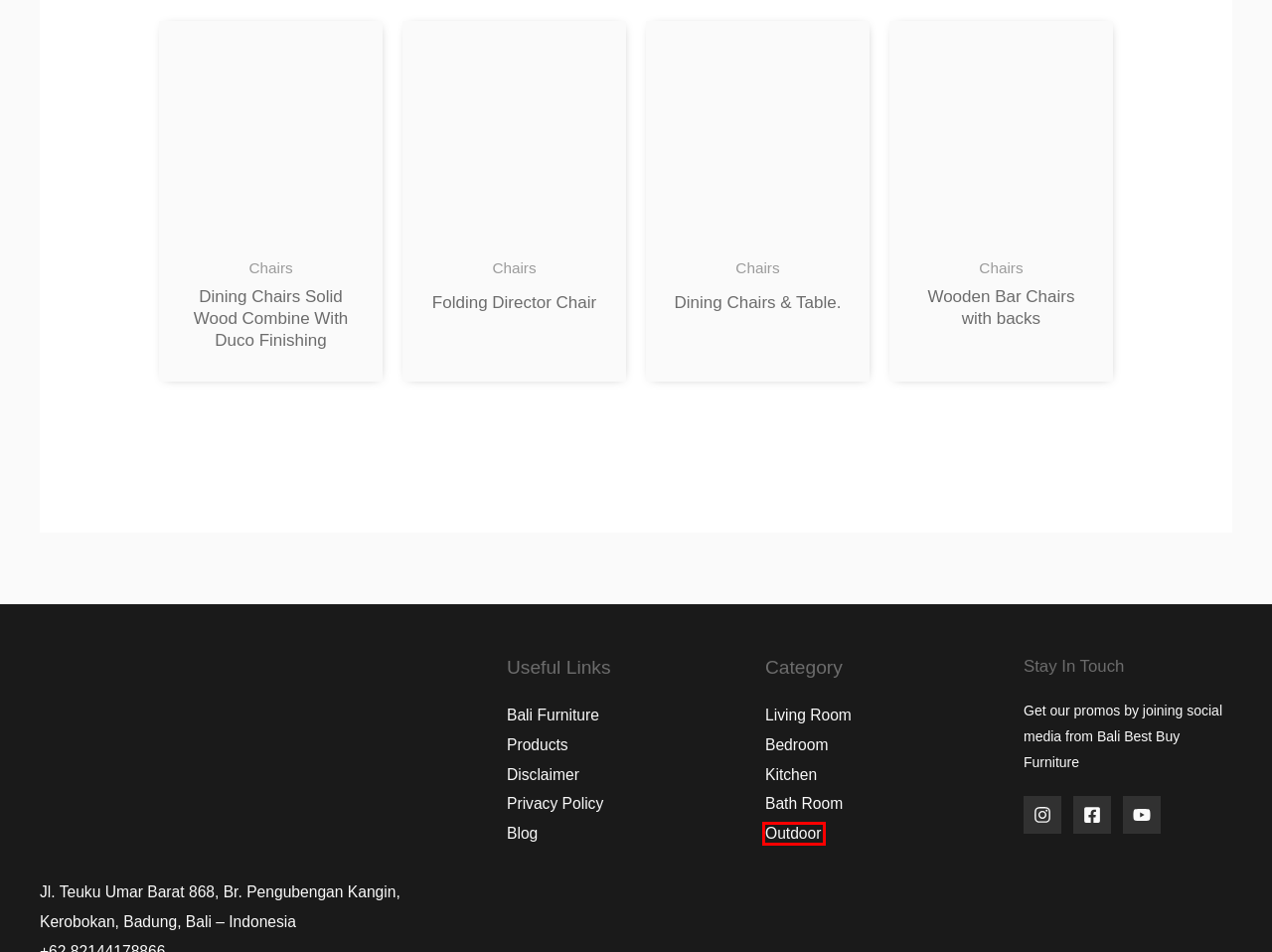You are given a screenshot of a webpage with a red bounding box around an element. Choose the most fitting webpage description for the page that appears after clicking the element within the red bounding box. Here are the candidates:
A. Dining Chairs and Table Set For Hotel - Bali Best Buy Furniture
B. White Rope Low Chair With Teakwood - Bali Furniture
C. Arm Chair Rattan - The Quality Wooden Chair Made By Bali Best Buy
D. living room Archives - Bali Best Buy Furniture
E. Privacy Policy - Bali Best Buy Furniture
F. kitchen Archives - Bali Best Buy Furniture
G. The Cross Back Chair - Bali Best Buy Furniture
H. Ottoman & open shelves. - Bali Best Buy Furniture

F